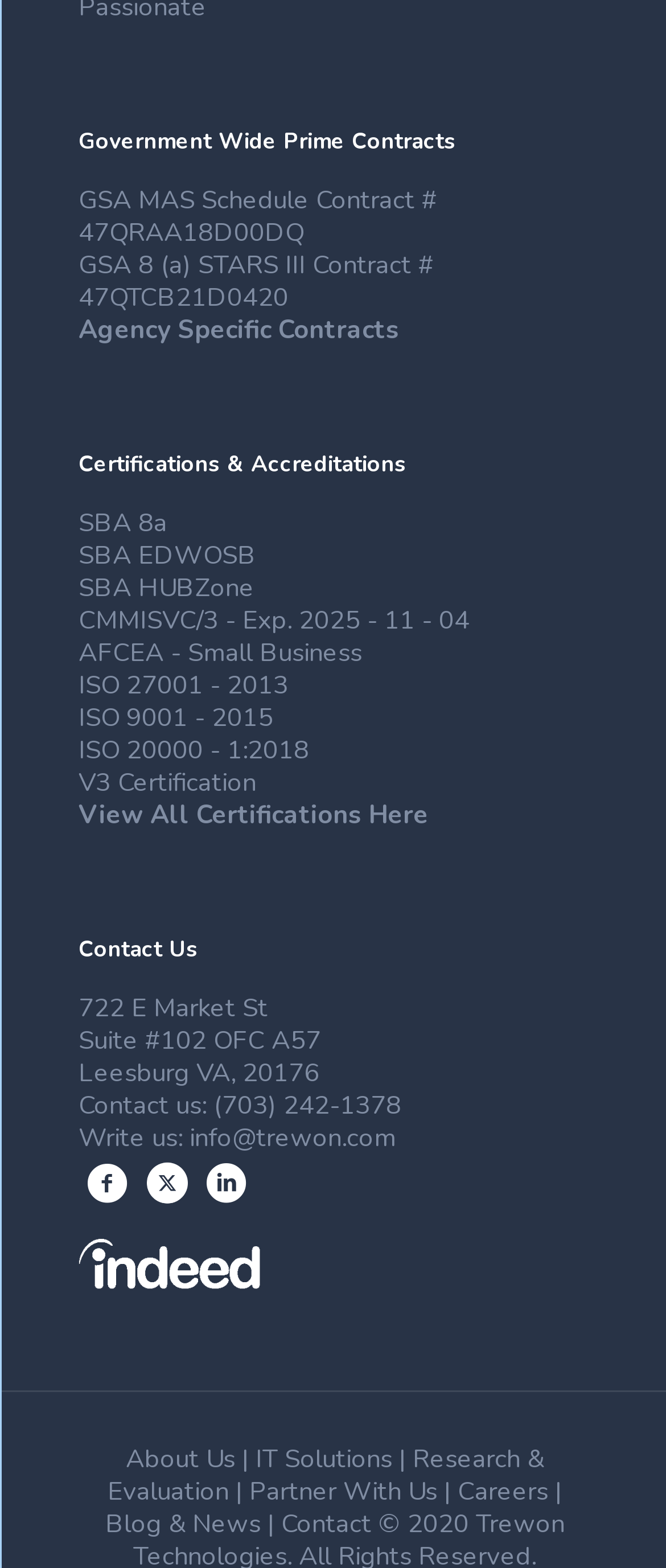How many certifications are listed on the webpage?
Please interpret the details in the image and answer the question thoroughly.

The answer can be found in the second section of the webpage, under the heading 'Certifications & Accreditations', where 7 certifications are listed, including SBA 8a, SBA EDWOSB, SBA HUBZone, and others.